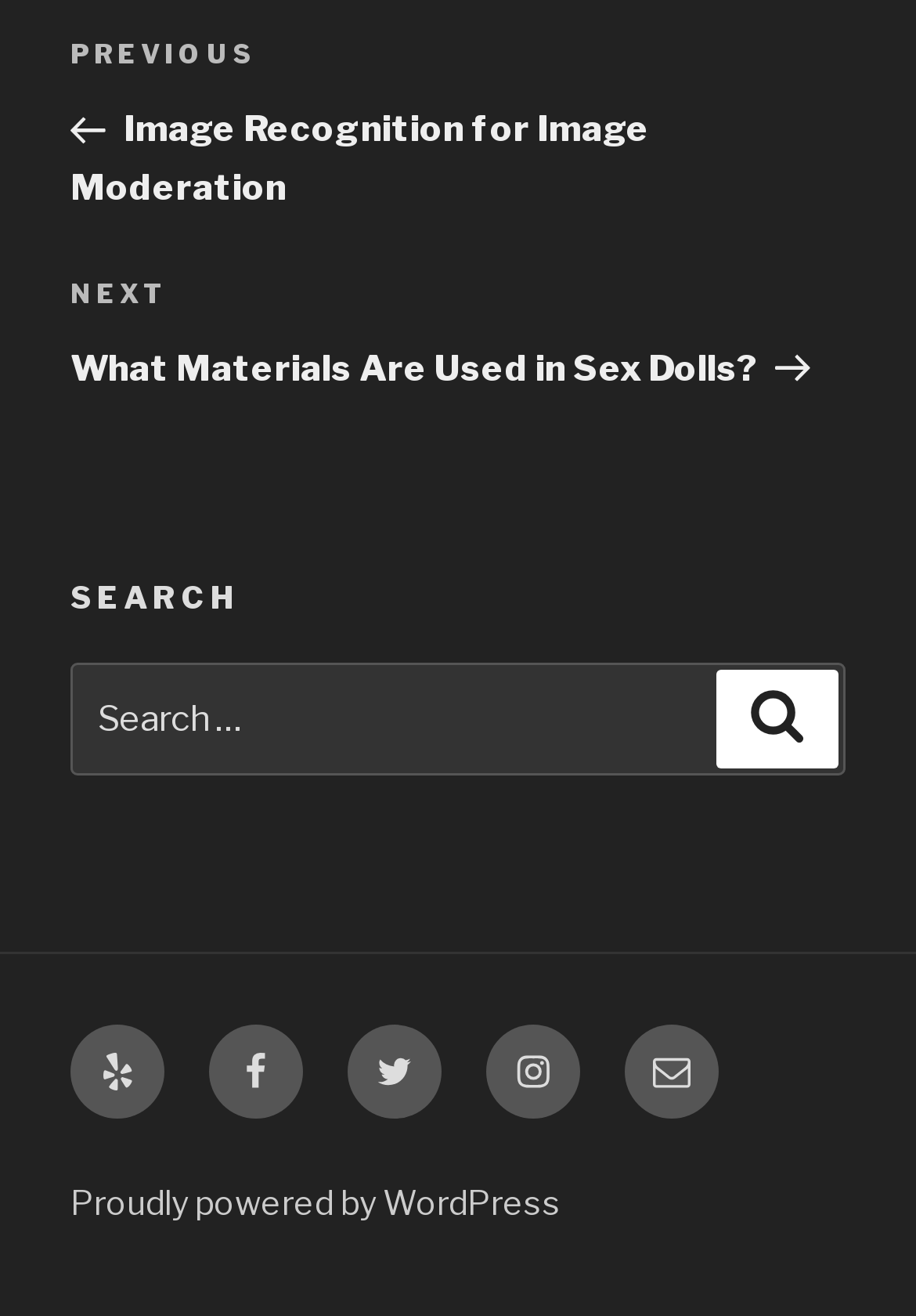Please find the bounding box coordinates of the element that you should click to achieve the following instruction: "Search". The coordinates should be presented as four float numbers between 0 and 1: [left, top, right, bottom].

[0.782, 0.51, 0.915, 0.585]